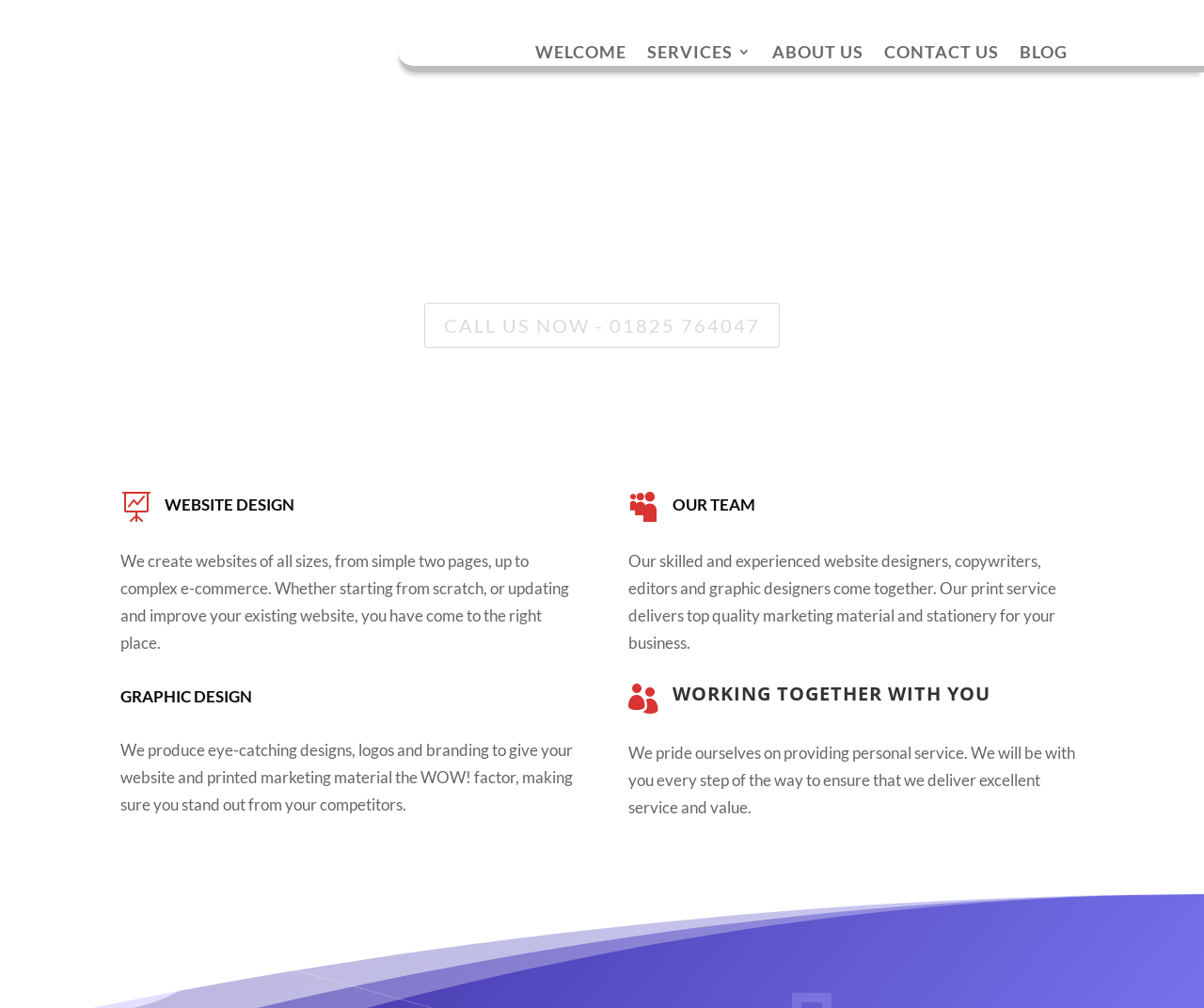Please identify the bounding box coordinates of the element I should click to complete this instruction: 'Explore OUR TEAM'. The coordinates should be given as four float numbers between 0 and 1, like this: [left, top, right, bottom].

[0.559, 0.491, 0.627, 0.51]